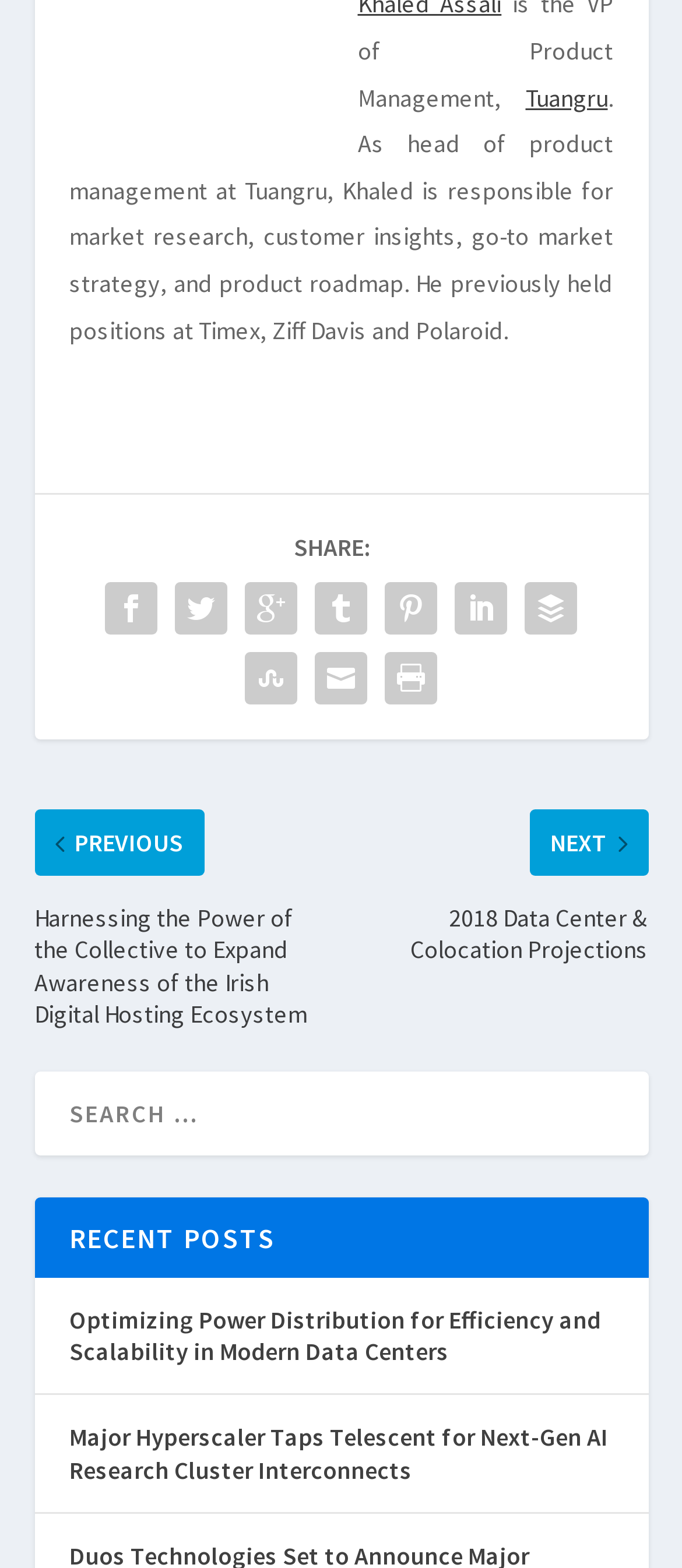Answer the question in a single word or phrase:
What is Khaled's role at Tuangru?

Head of product management